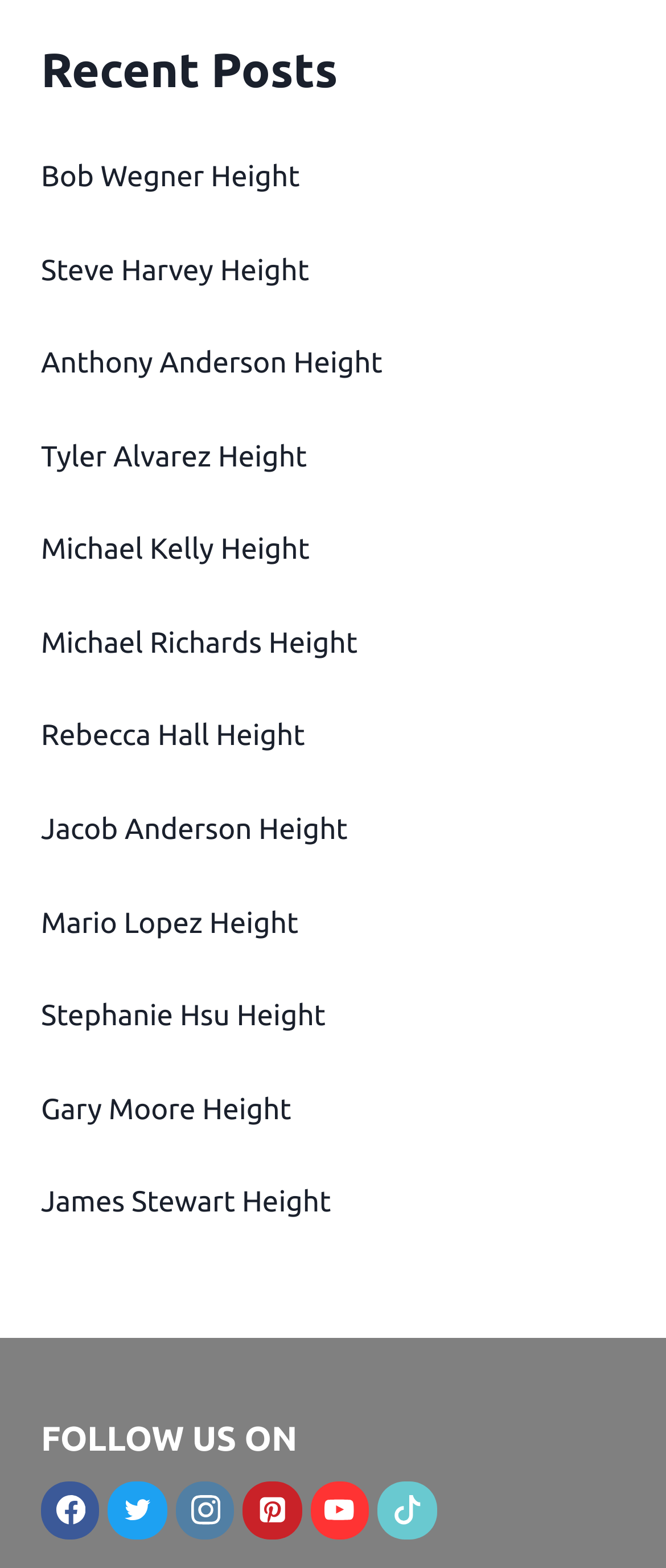Respond with a single word or phrase to the following question:
What is the last social media platform listed?

TikTok